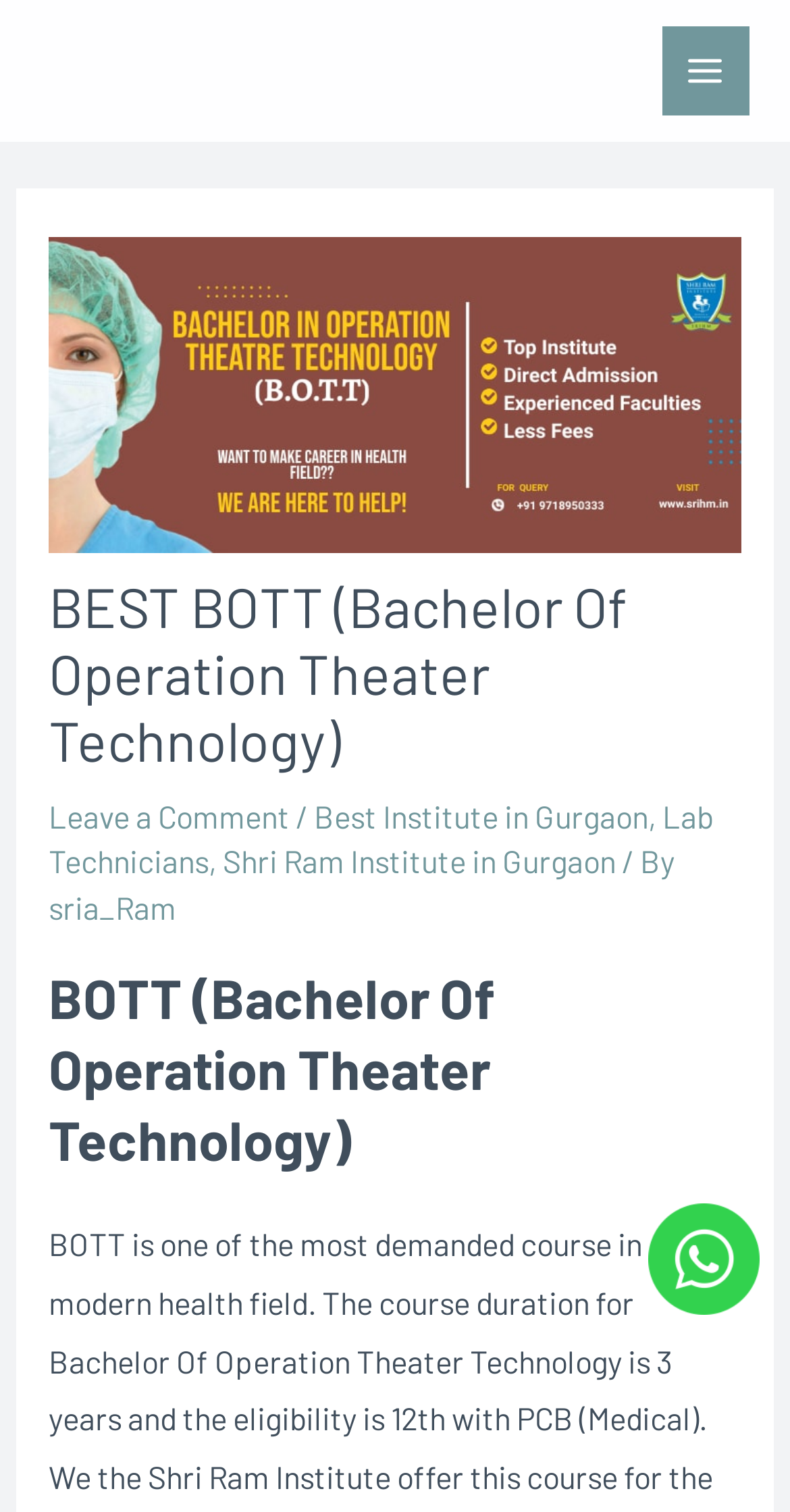Answer with a single word or phrase: 
What is the eligibility for the BOTT course?

12th